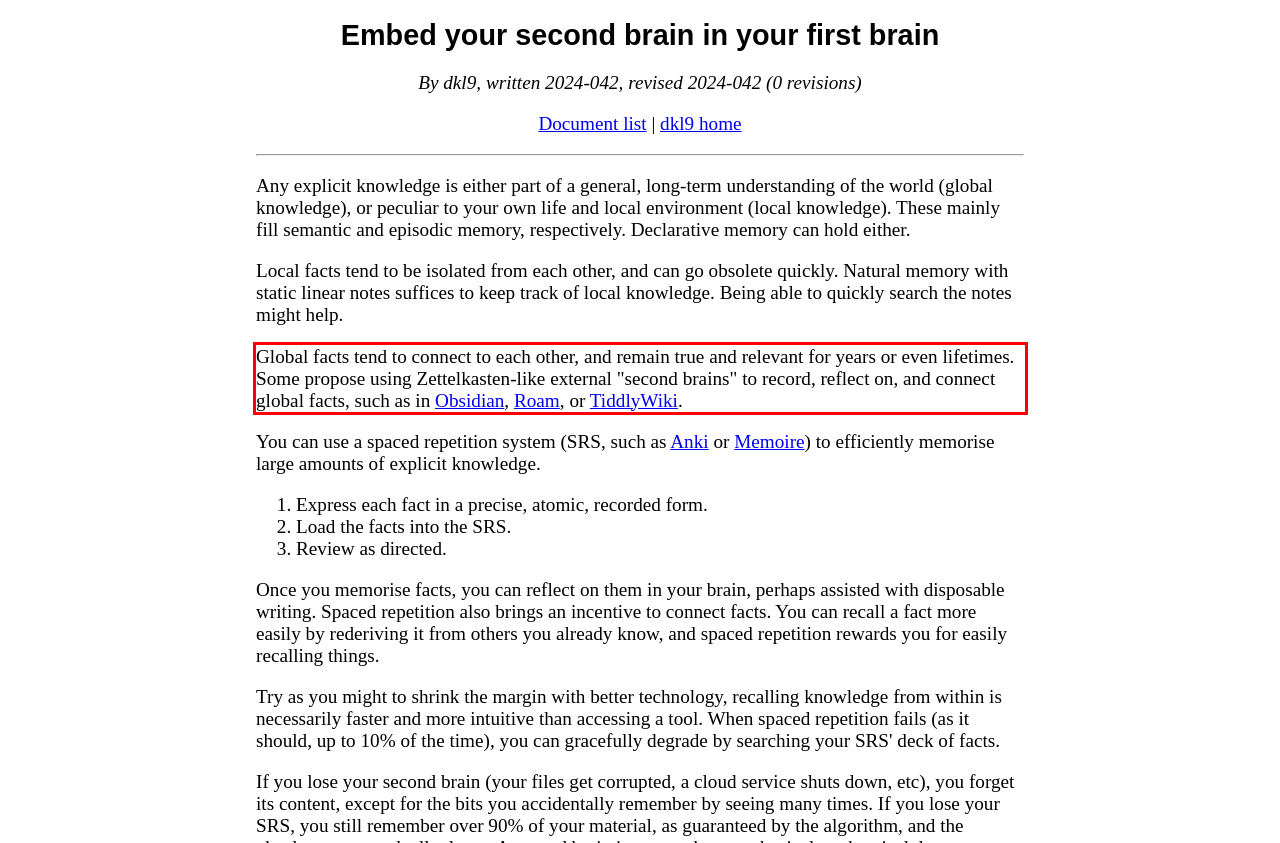Using OCR, extract the text content found within the red bounding box in the given webpage screenshot.

Global facts tend to connect to each other, and remain true and relevant for years or even lifetimes. Some propose using Zettelkasten-like external "second brains" to record, reflect on, and connect global facts, such as in Obsidian, Roam, or TiddlyWiki.